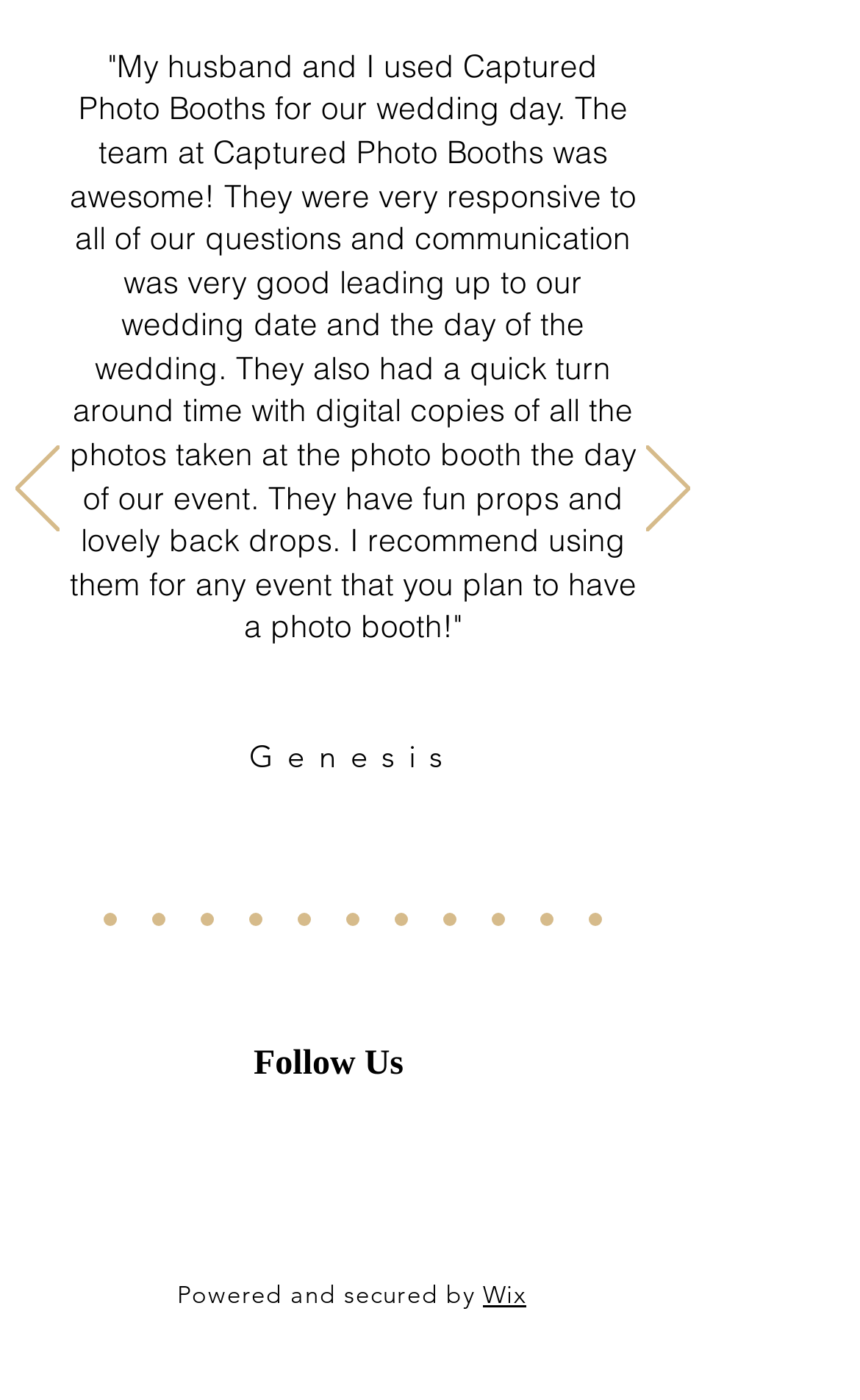Locate the bounding box coordinates of the segment that needs to be clicked to meet this instruction: "Click the Previous button".

[0.018, 0.318, 0.069, 0.384]